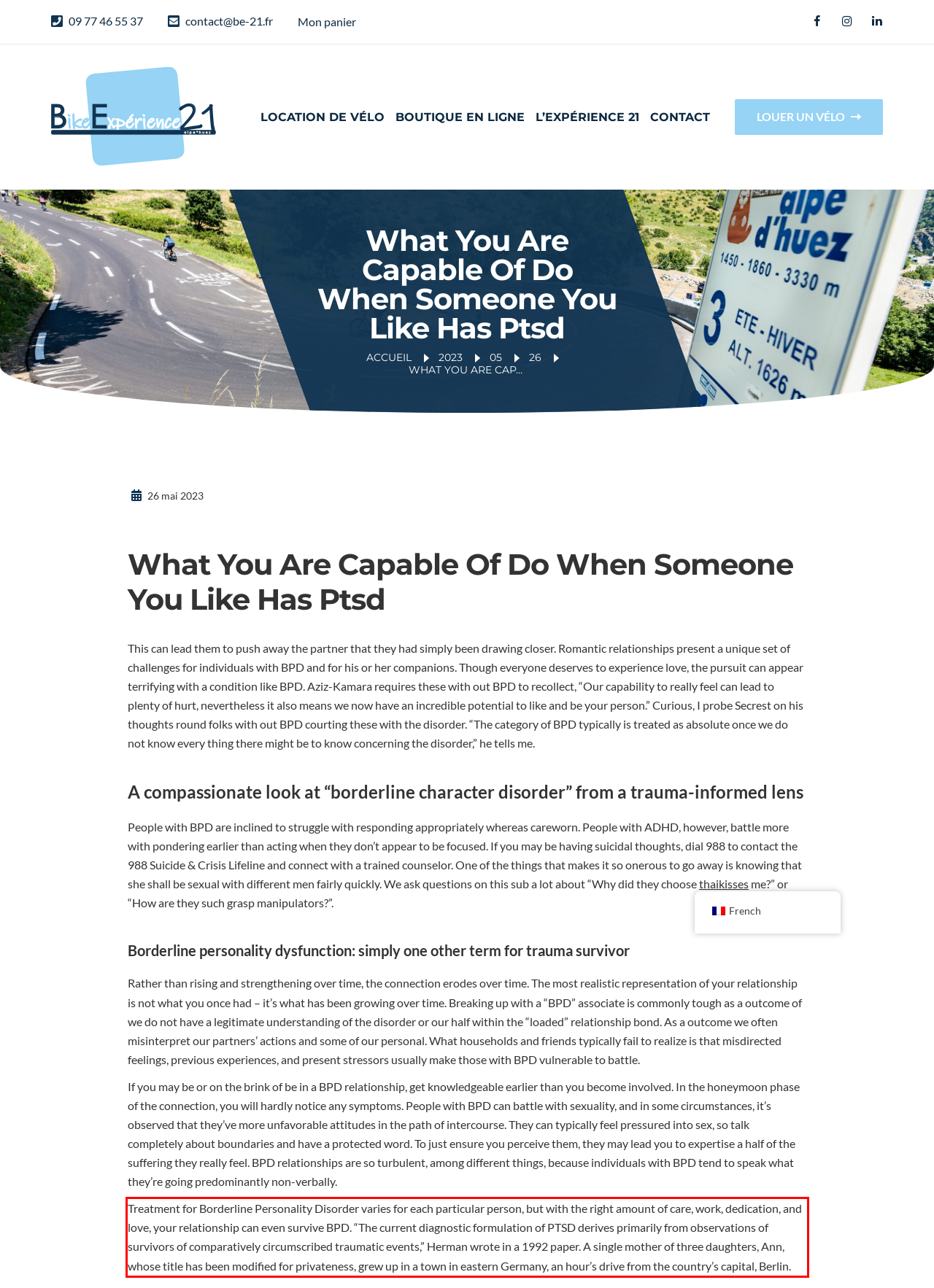You are provided with a webpage screenshot that includes a red rectangle bounding box. Extract the text content from within the bounding box using OCR.

Treatment for Borderline Personality Disorder varies for each particular person, but with the right amount of care, work, dedication, and love, your relationship can even survive BPD. “The current diagnostic formulation of PTSD derives primarily from observations of survivors of comparatively circumscribed traumatic events,” Herman wrote in a 1992 paper. A single mother of three daughters, Ann, whose title has been modified for privateness, grew up in a town in eastern Germany, an hour’s drive from the country’s capital, Berlin.